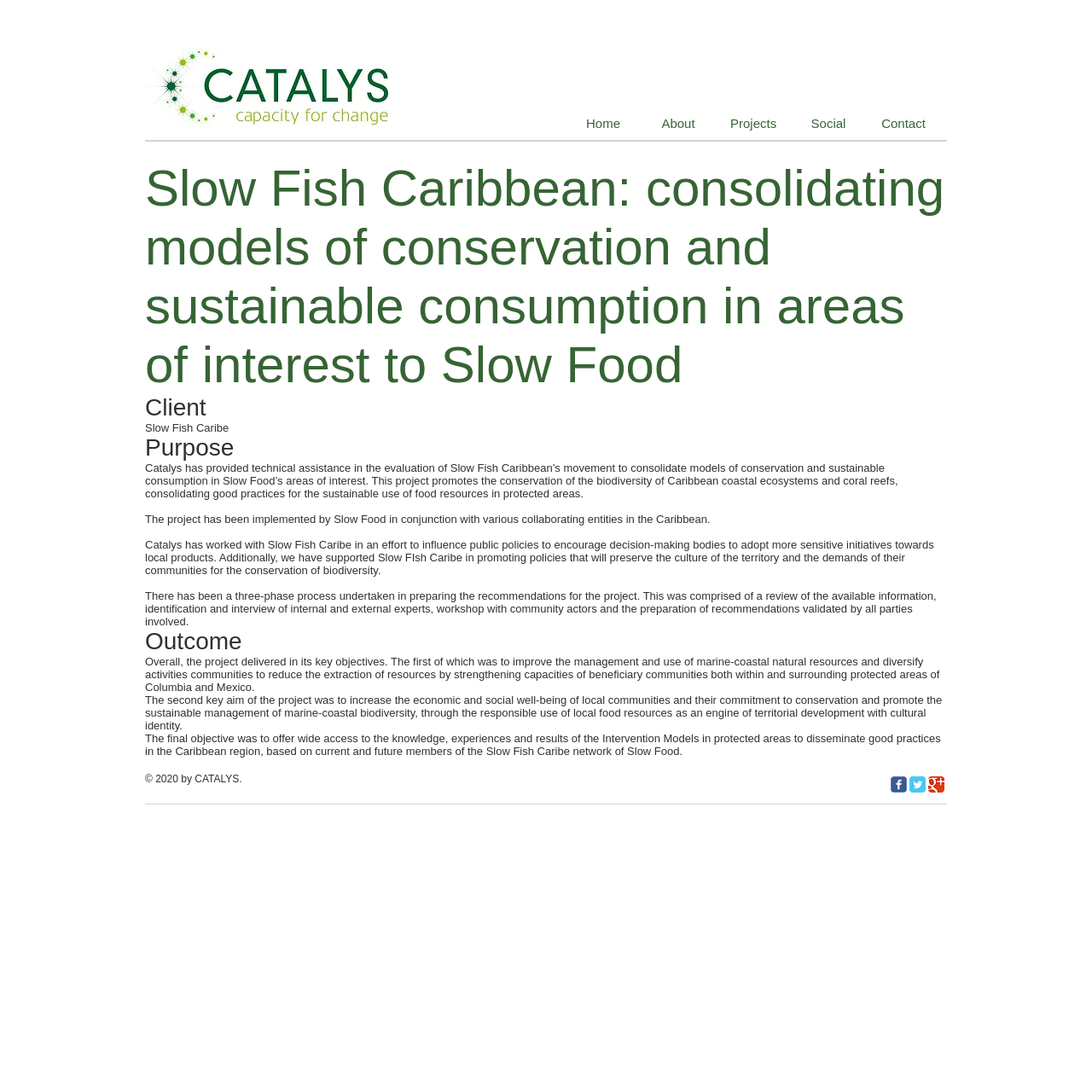Locate the bounding box coordinates of the element you need to click to accomplish the task described by this instruction: "View the About page".

[0.587, 0.097, 0.655, 0.13]